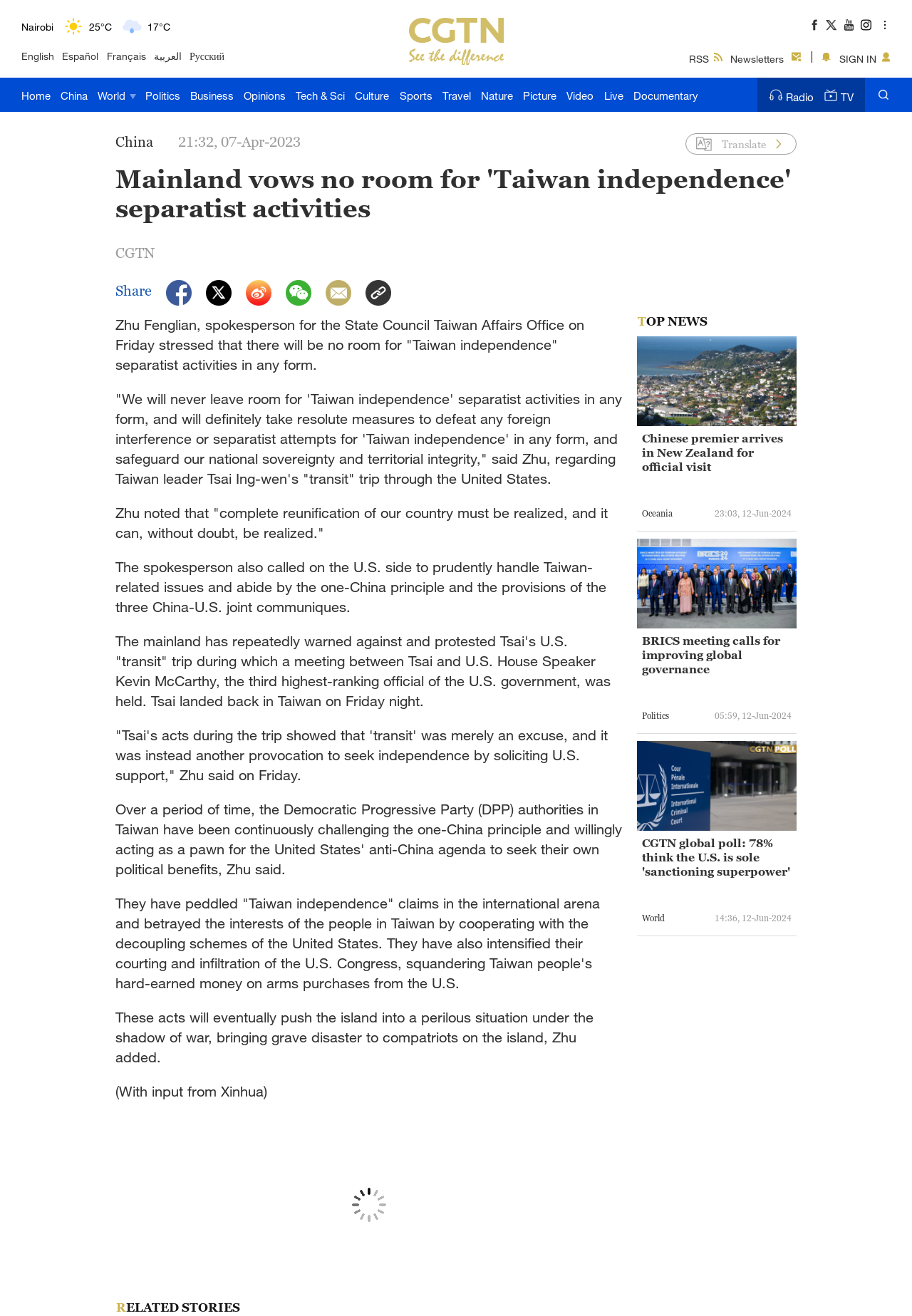Pinpoint the bounding box coordinates of the area that should be clicked to complete the following instruction: "Read news in China section". The coordinates must be given as four float numbers between 0 and 1, i.e., [left, top, right, bottom].

[0.067, 0.059, 0.096, 0.085]